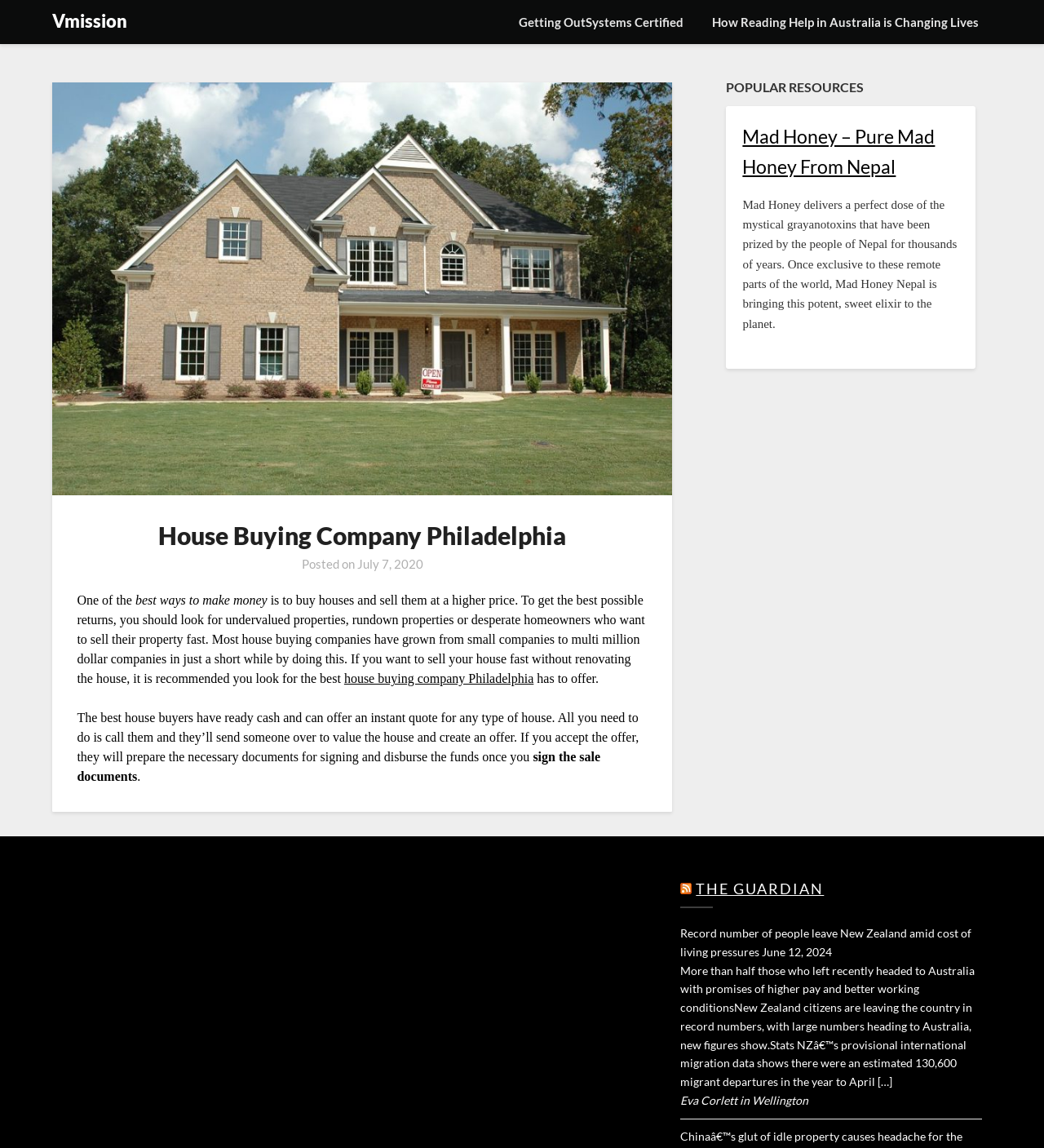What is the company mentioned in the webpage?
Based on the visual content, answer with a single word or a brief phrase.

Vmission